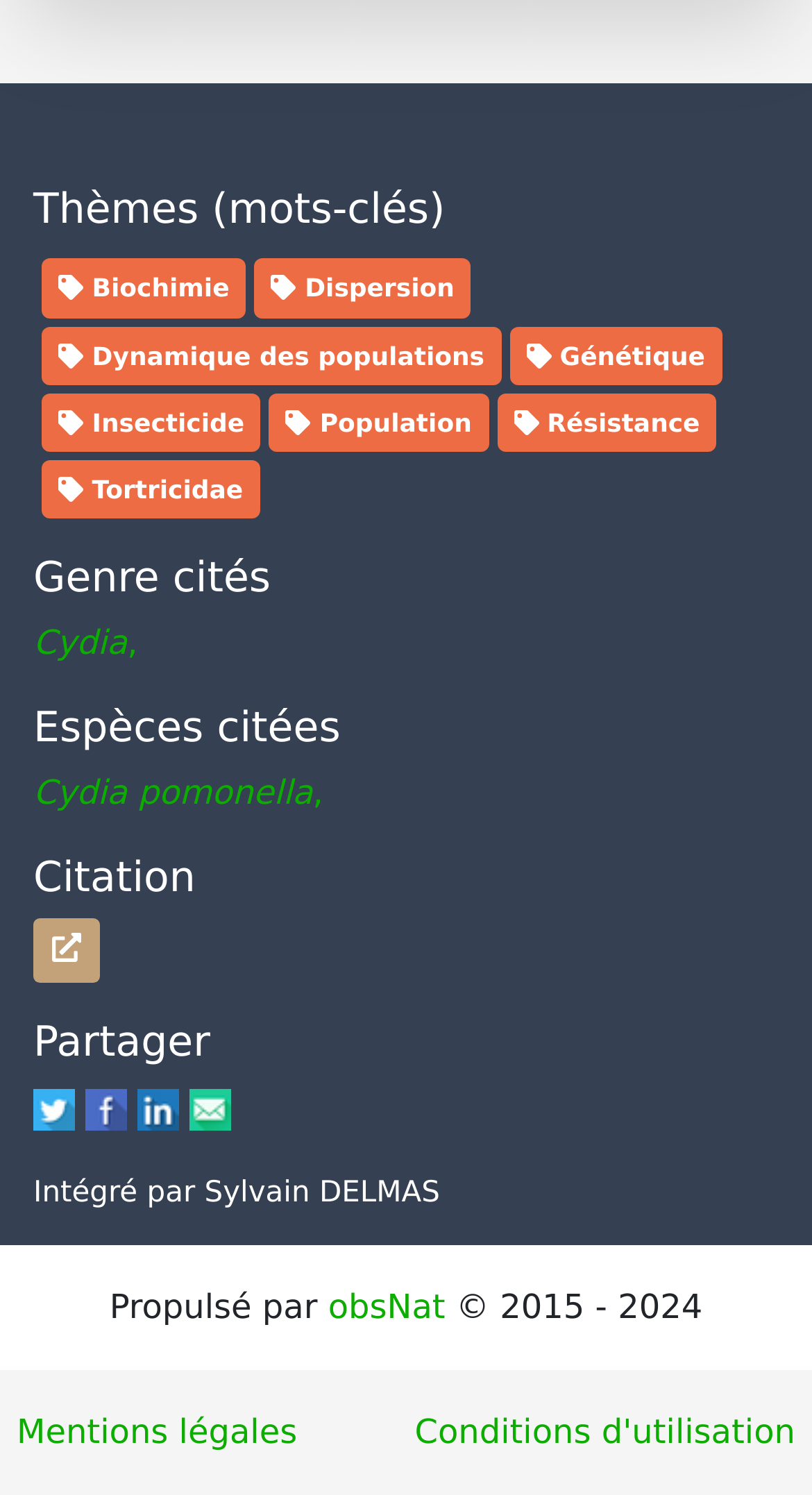Look at the image and give a detailed response to the following question: Who integrated the content?

I found the text 'Intégré par Sylvain DELMAS' at the bottom of the page, which indicates who integrated the content.